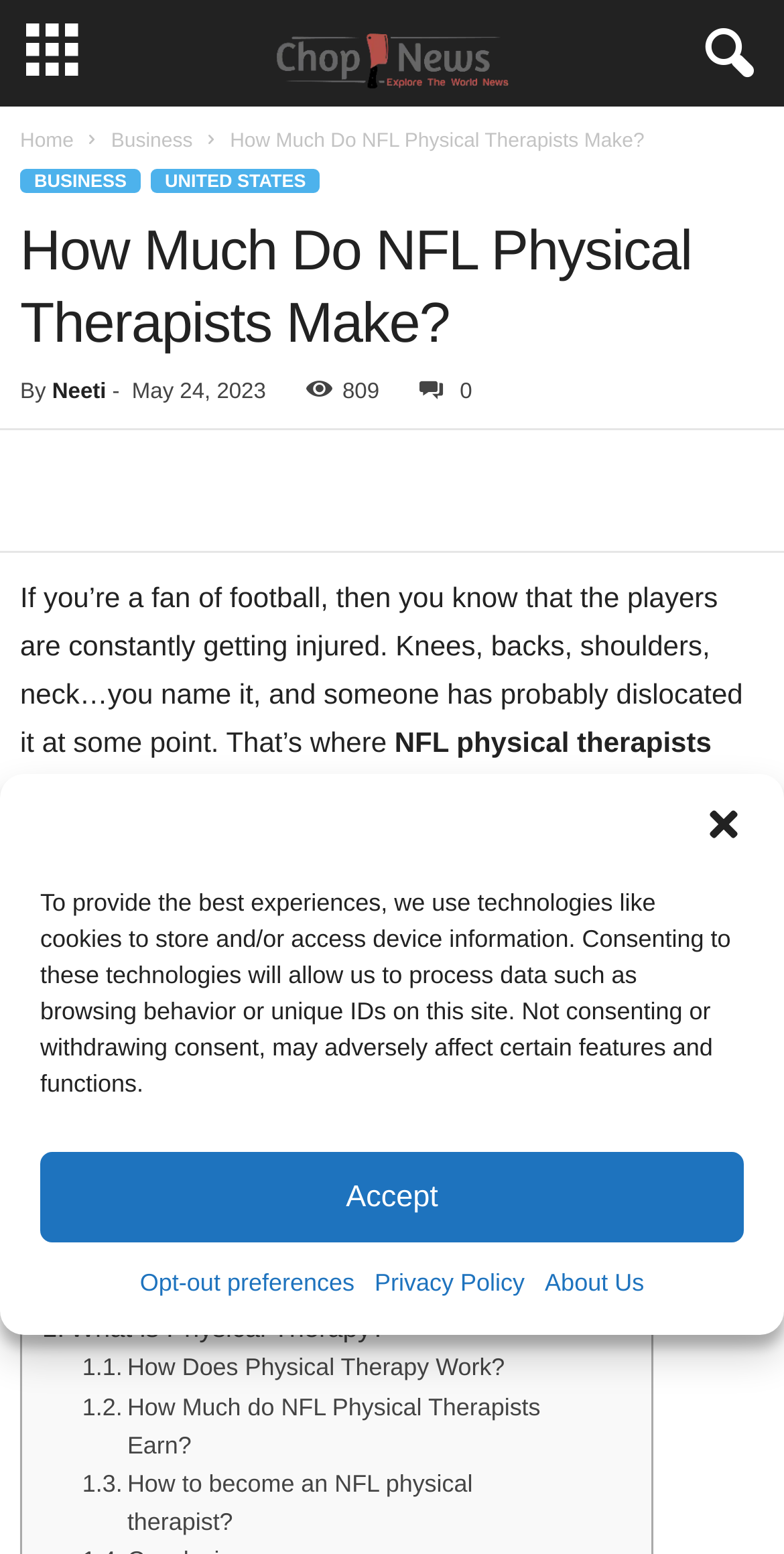Identify the bounding box coordinates for the UI element that matches this description: "How Does Physical Therapy Work?".

[0.105, 0.869, 0.644, 0.893]